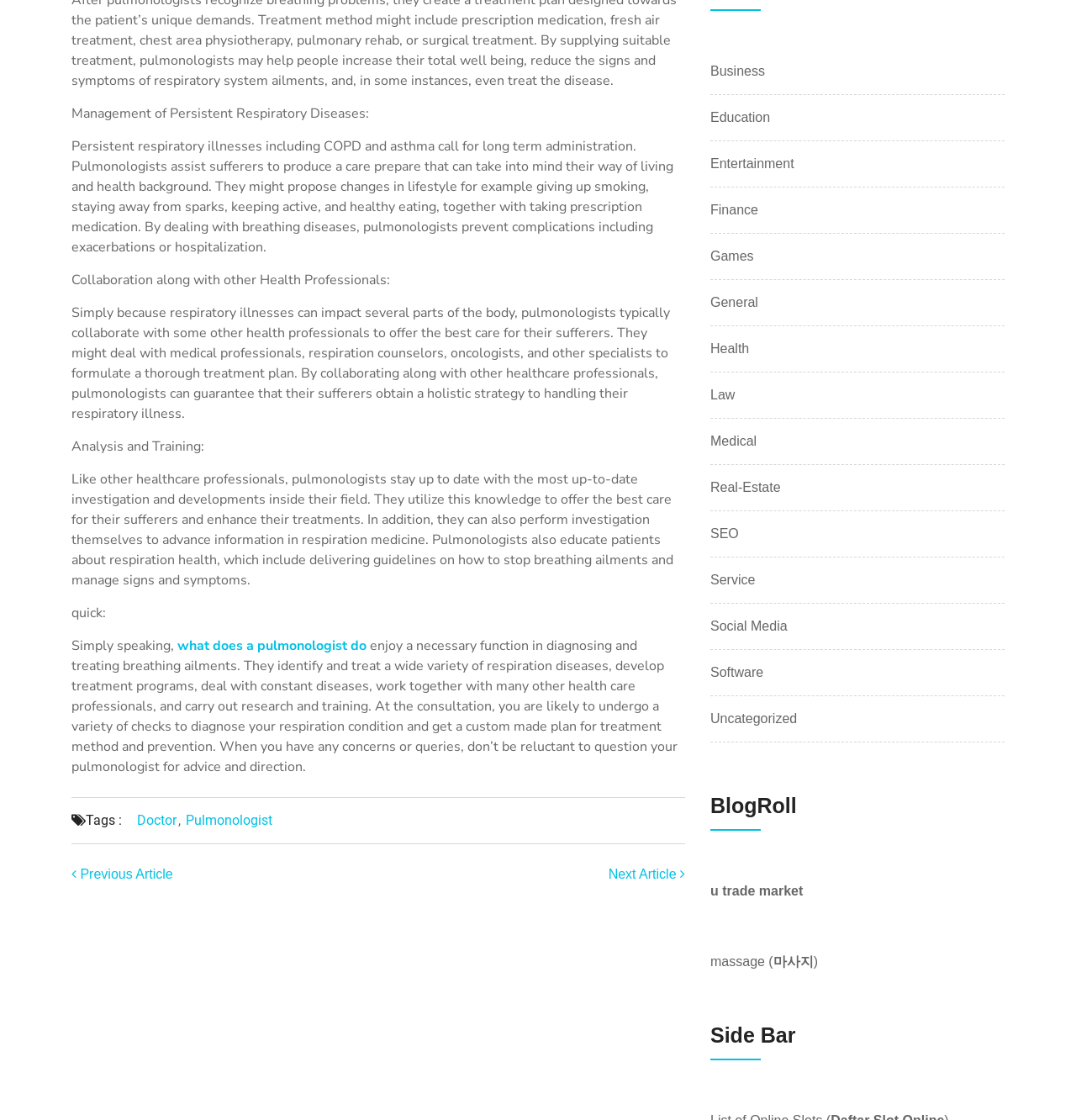Please provide the bounding box coordinates for the element that needs to be clicked to perform the instruction: "Go to the software page". The coordinates must consist of four float numbers between 0 and 1, formatted as [left, top, right, bottom].

None